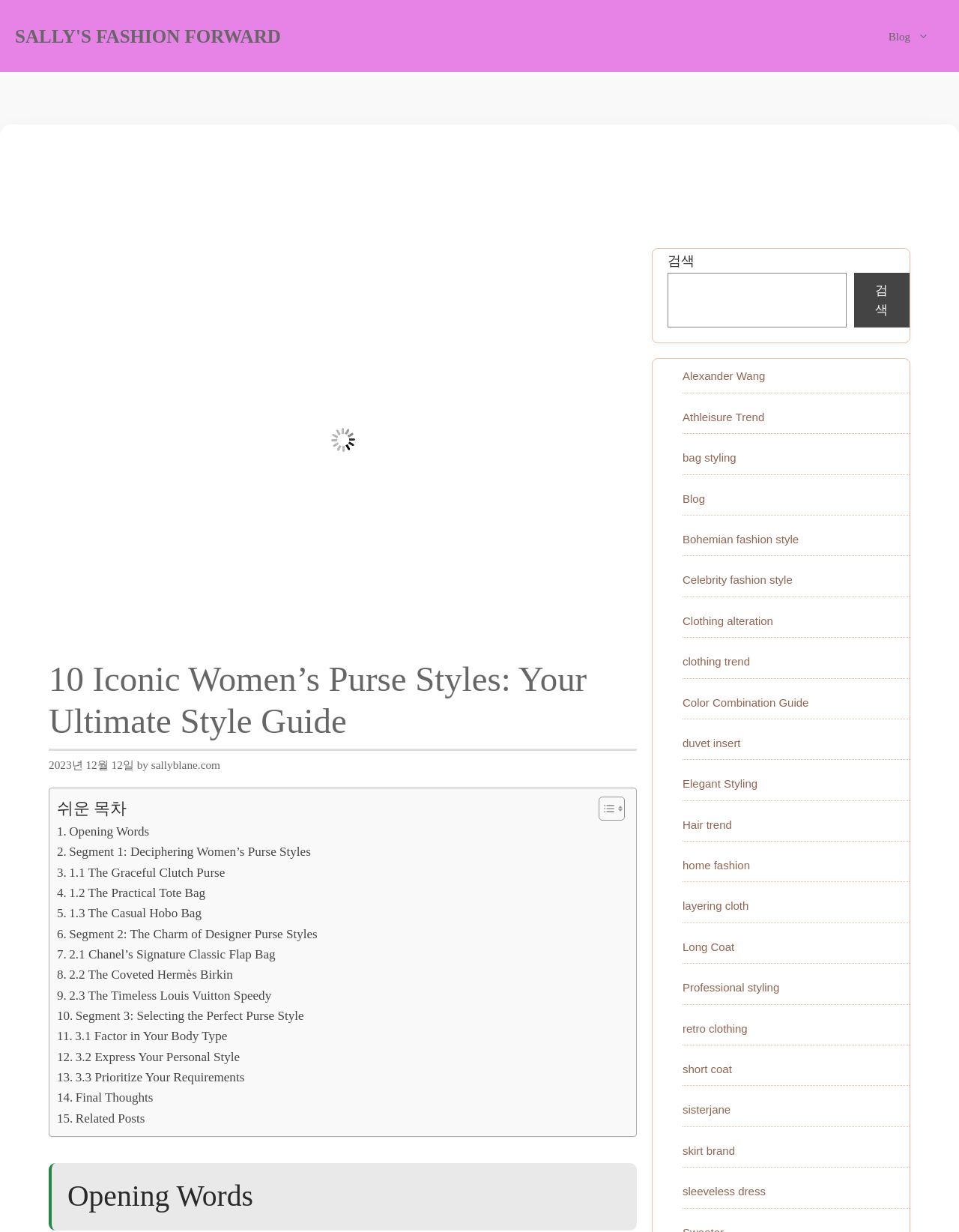What type of content is available in the 'Related Posts' section?
Please respond to the question with a detailed and well-explained answer.

The 'Related Posts' section is located at the bottom of the webpage and contains links to other articles related to fashion, such as 'Alexander Wang', 'Athleisure Trend', and 'bag styling'. These links suggest that the section provides additional fashion-related content.